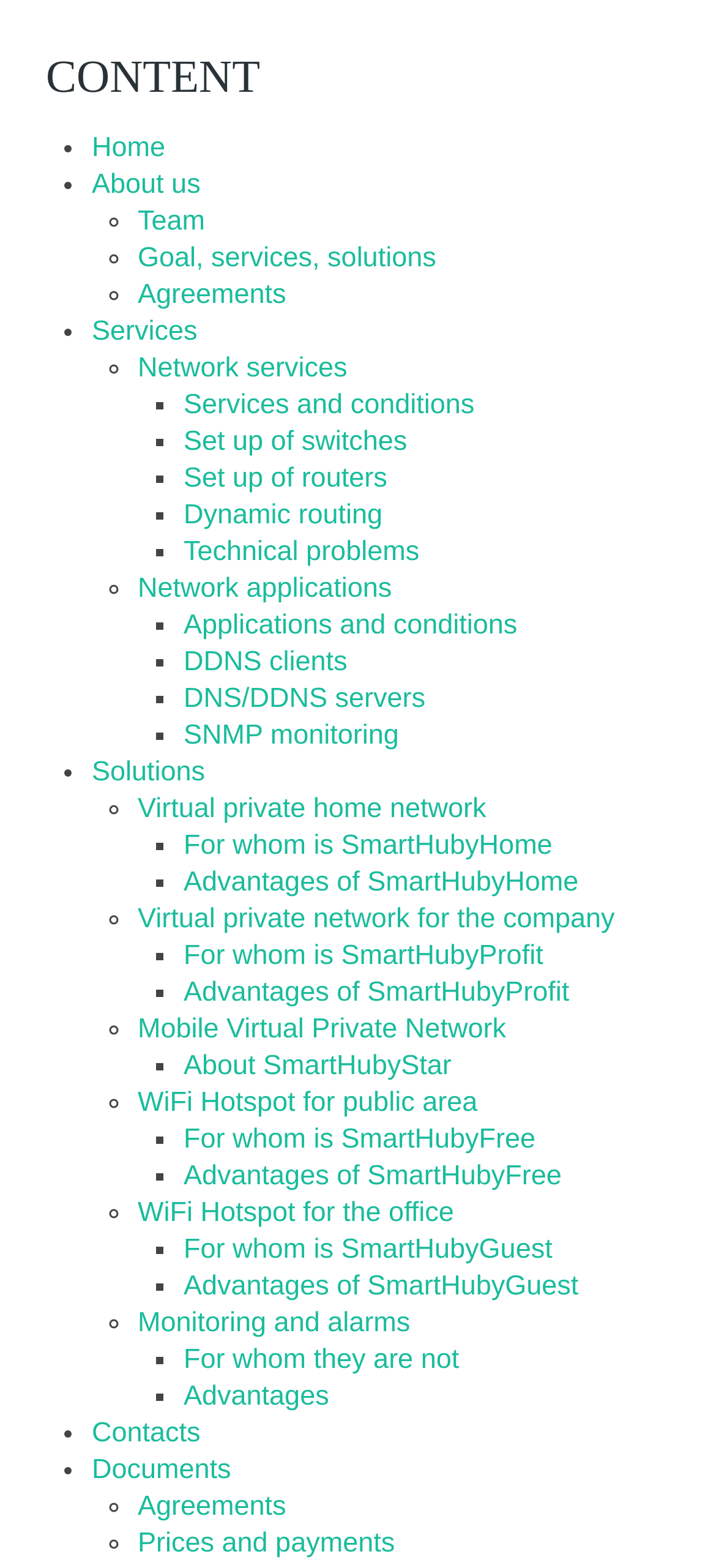Provide a thorough and detailed response to the question by examining the image: 
How many types of list markers are used in the navigation menu?

There are three types of list markers used in the navigation menu: '•', '◦', and '■'. These list markers are used to indicate different levels of hierarchy in the navigation menu.